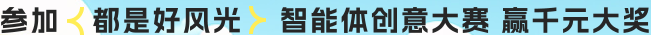Generate a descriptive account of all visible items and actions in the image.

The image showcases a vibrant promotional banner inviting participation in an AI Creativity Competition. The text highlights the benefits of joining, suggesting that "all participation is a good opportunity," and emphasizes the potential for winning substantial prizes, specifically "thousands of yuan." The design uses an engaging font with bright colors to capture attention, making it clear that the competition is centered around inventive uses of AI technology. This promotional element suggests an exciting challenge for individuals interested in exploring their creativity while leveraging advanced AI capabilities.